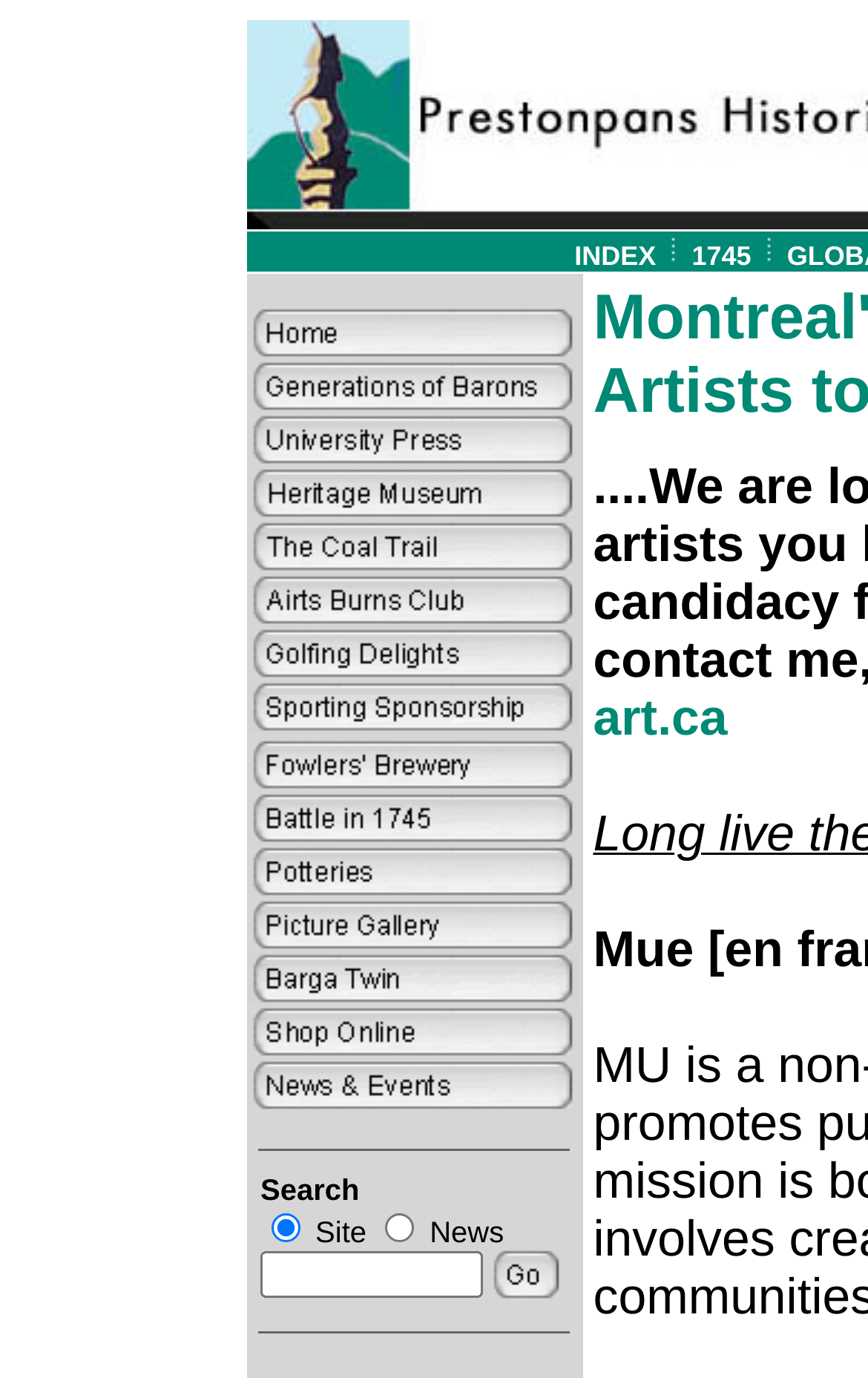Find the bounding box coordinates of the element you need to click on to perform this action: 'Click on the 'INDEX' link'. The coordinates should be represented by four float values between 0 and 1, in the format [left, top, right, bottom].

[0.662, 0.174, 0.756, 0.197]